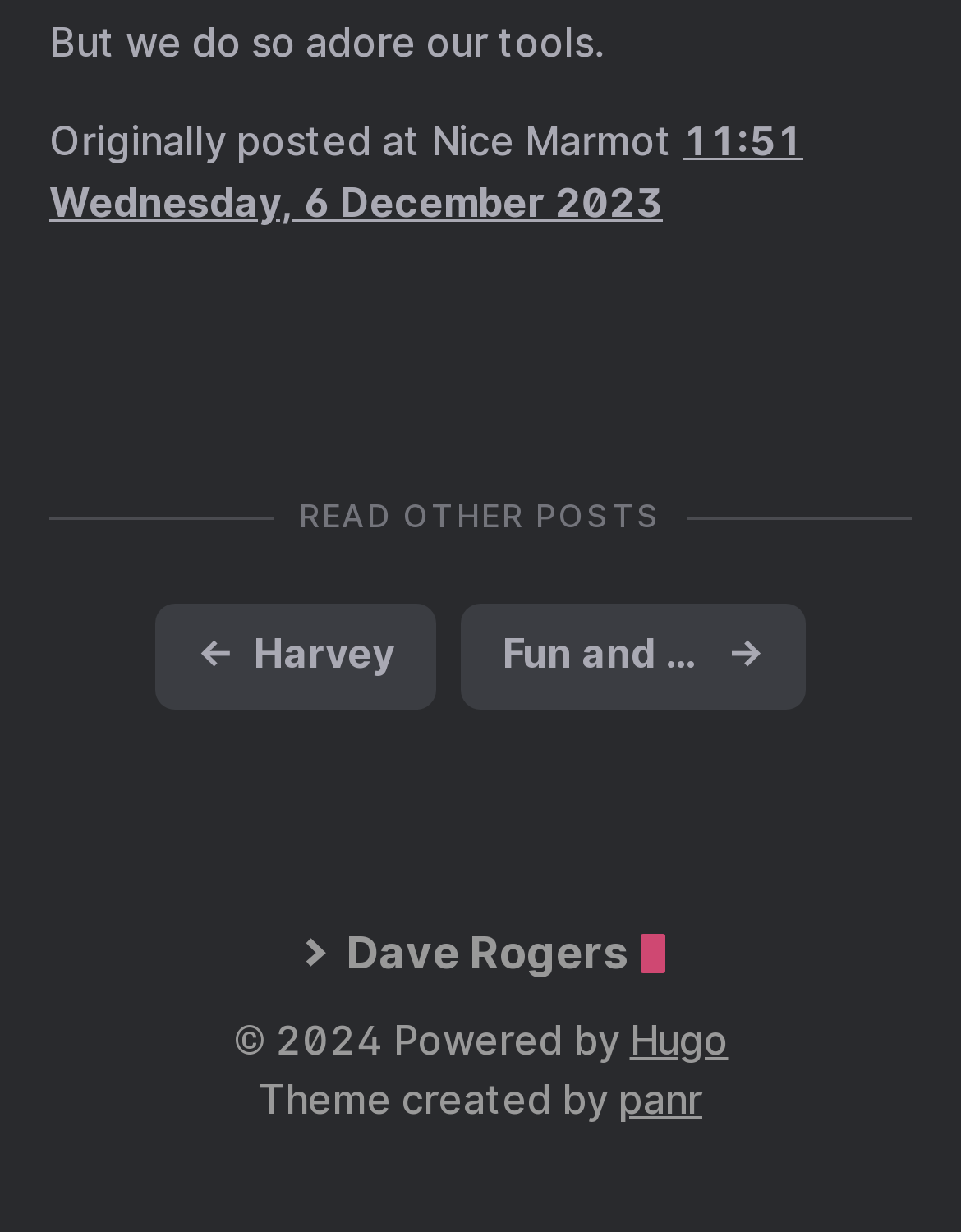What is the text above the separator?
Give a one-word or short-phrase answer derived from the screenshot.

READ OTHER POSTS